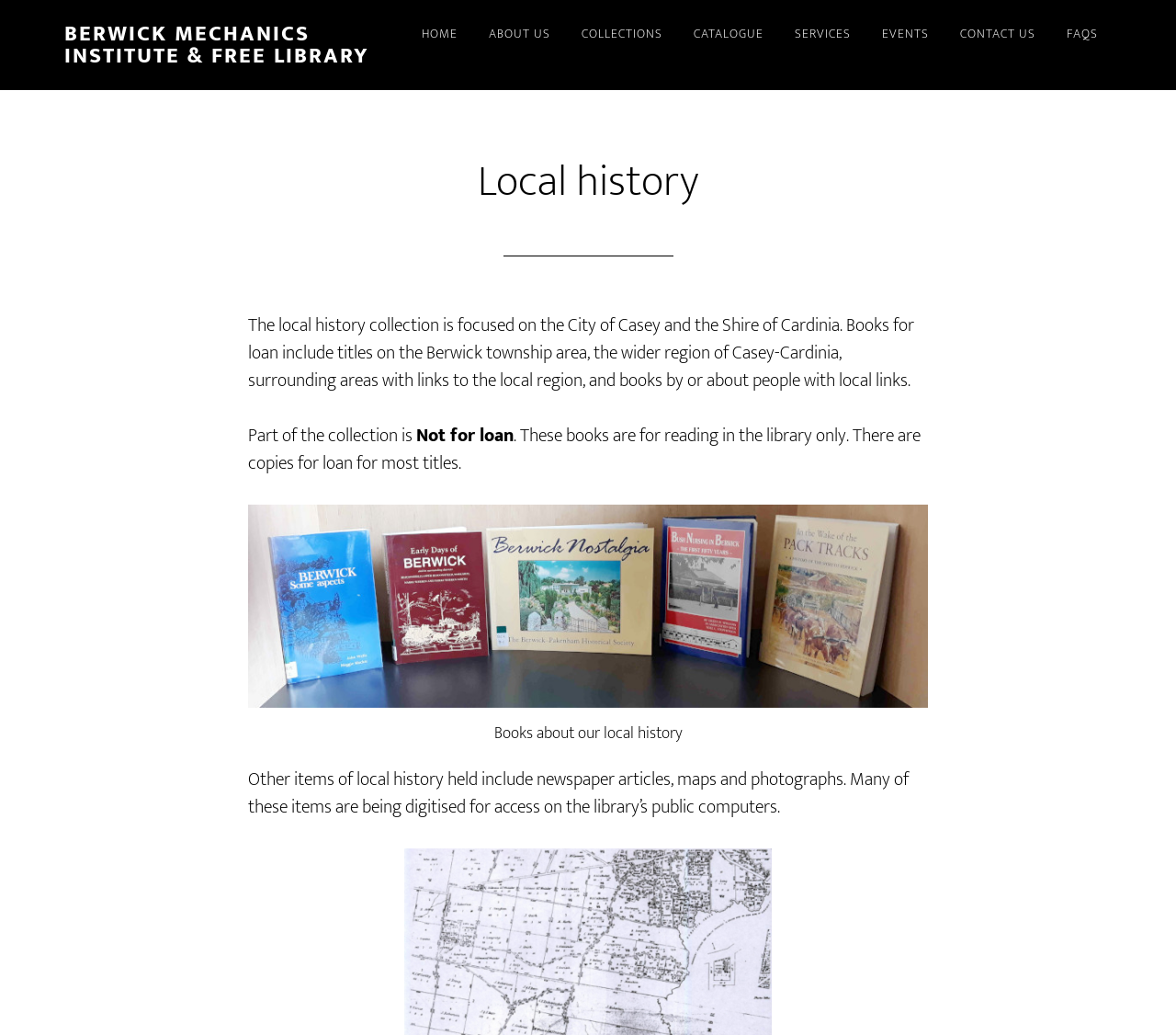Reply to the question with a brief word or phrase: What is the name of the library?

Berwick Mechanics Institute & Free Library